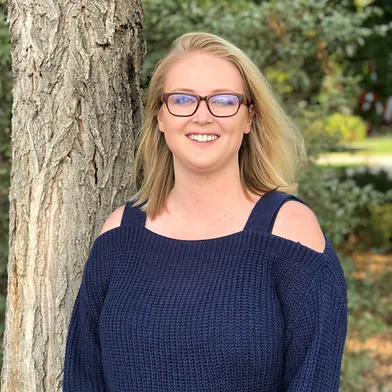Describe all the important aspects and features visible in the image.

The image features a smiling young woman standing outdoors against a tree backdrop. She has shoulder-length blonde hair and is wearing a navy blue, knitted sweater with unique cold-shoulder cutouts. The soft natural light illuminates her face, enhancing her bright smile and friendly demeanor. This portrait captures a warm and approachable vibe, reflecting her professional background as a clinical supervisor. The image represents her role in providing empathetic and supportive counseling services, emphasizing her dedication to fostering a safe and understanding therapeutic environment for her clients.